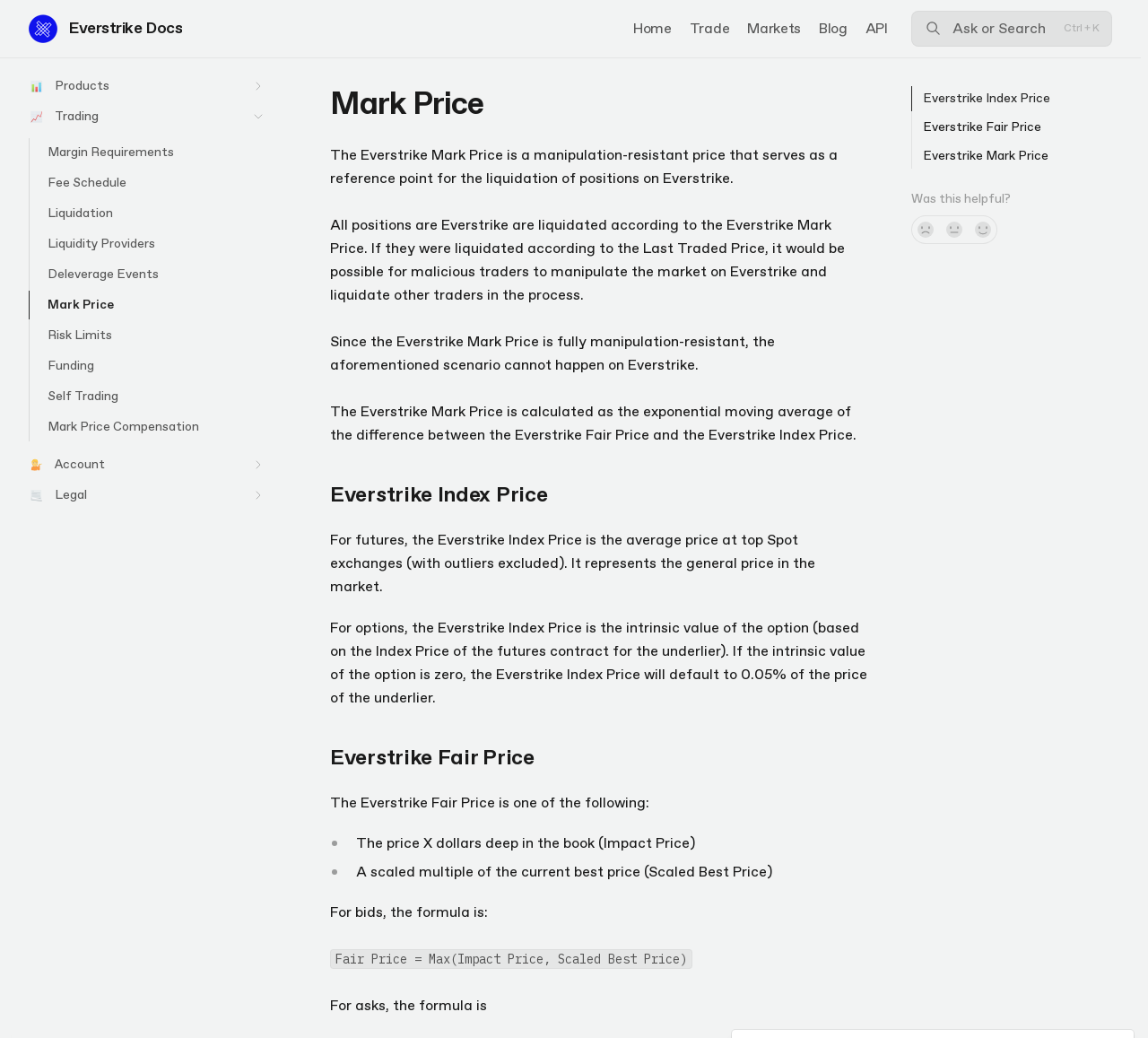Please identify the bounding box coordinates of the region to click in order to complete the task: "Click on the 'Everstrike Index Price' link". The coordinates must be four float numbers between 0 and 1, specified as [left, top, right, bottom].

[0.794, 0.083, 0.915, 0.107]